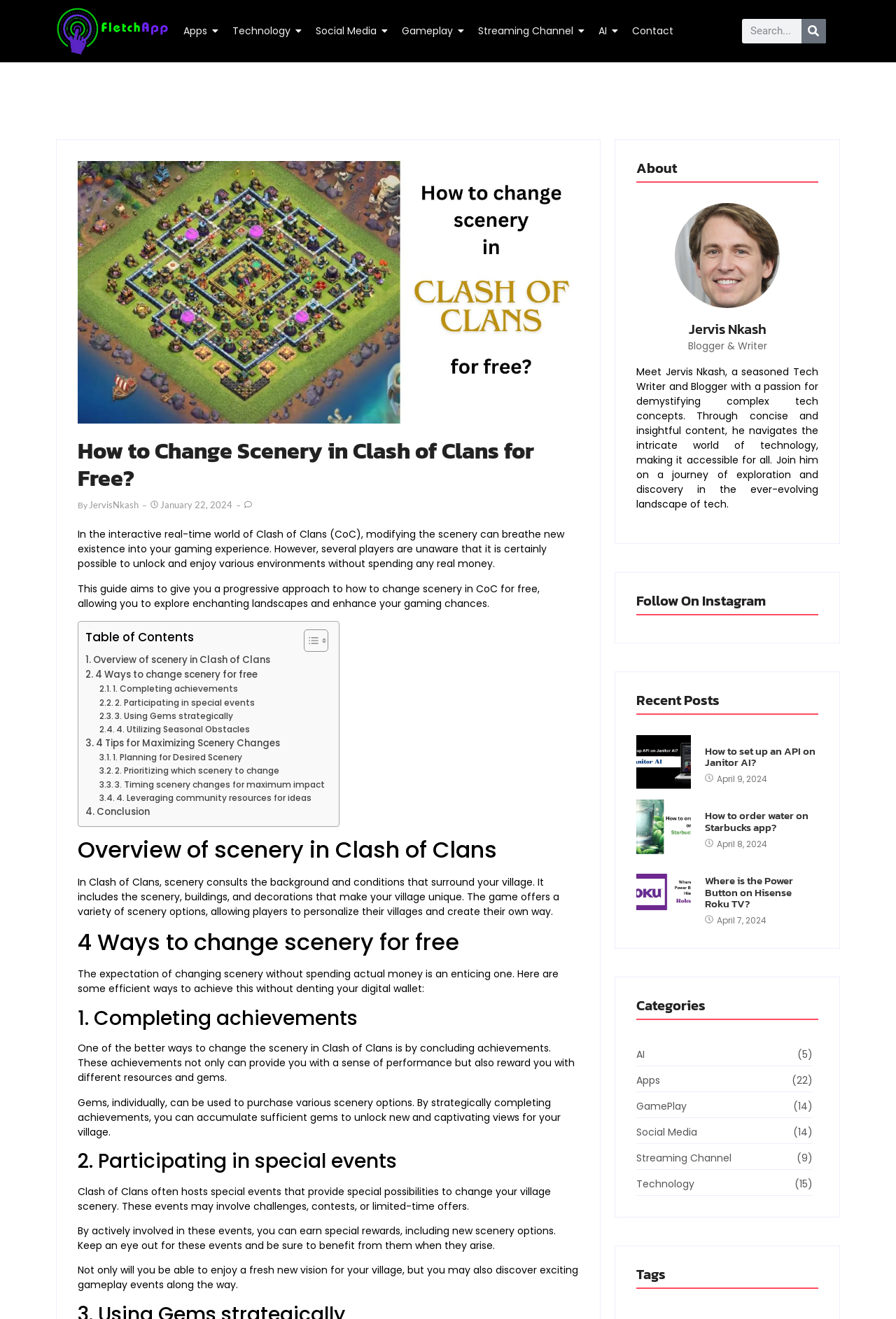Please specify the bounding box coordinates of the element that should be clicked to execute the given instruction: 'Toggle the table of content'. Ensure the coordinates are four float numbers between 0 and 1, expressed as [left, top, right, bottom].

[0.328, 0.477, 0.363, 0.495]